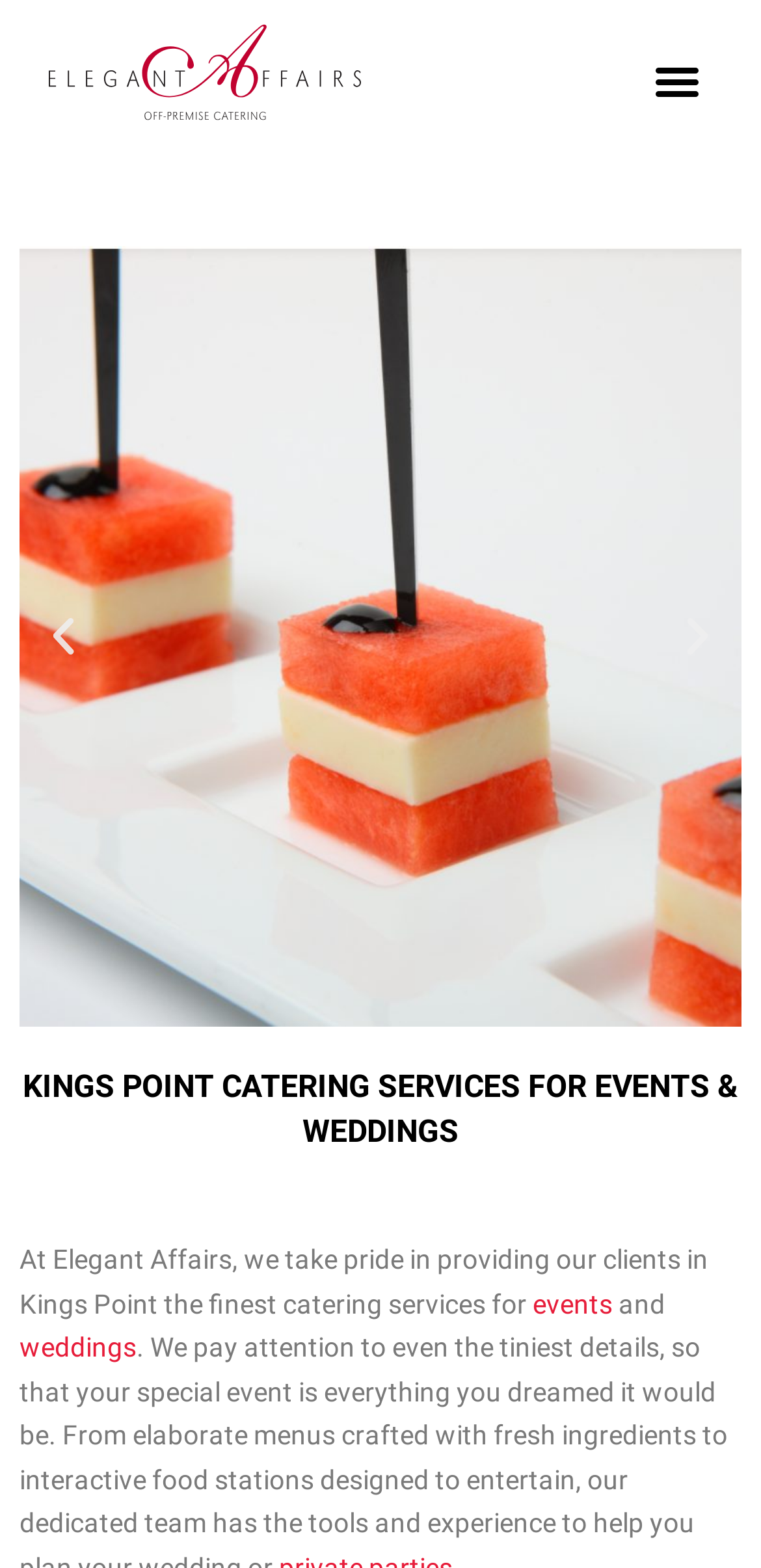Respond concisely with one word or phrase to the following query:
How can I navigate through the slides?

Using previous and next slide buttons